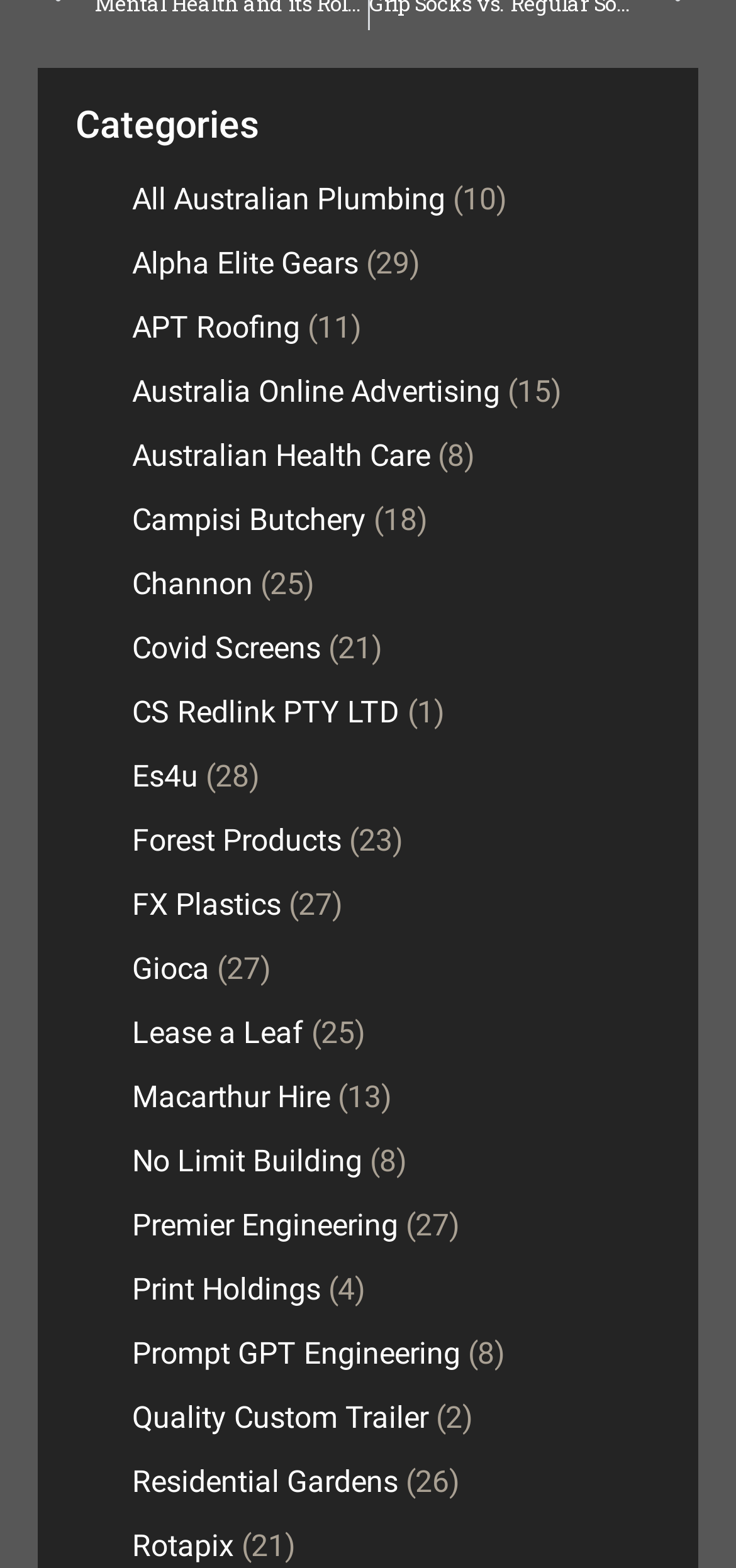Can you give a comprehensive explanation to the question given the content of the image?
What is the number in parentheses next to 'Alpha Elite Gears'?

The StaticText element next to the link 'Alpha Elite Gears' has the text '(29)', which suggests that the number in parentheses is 29.